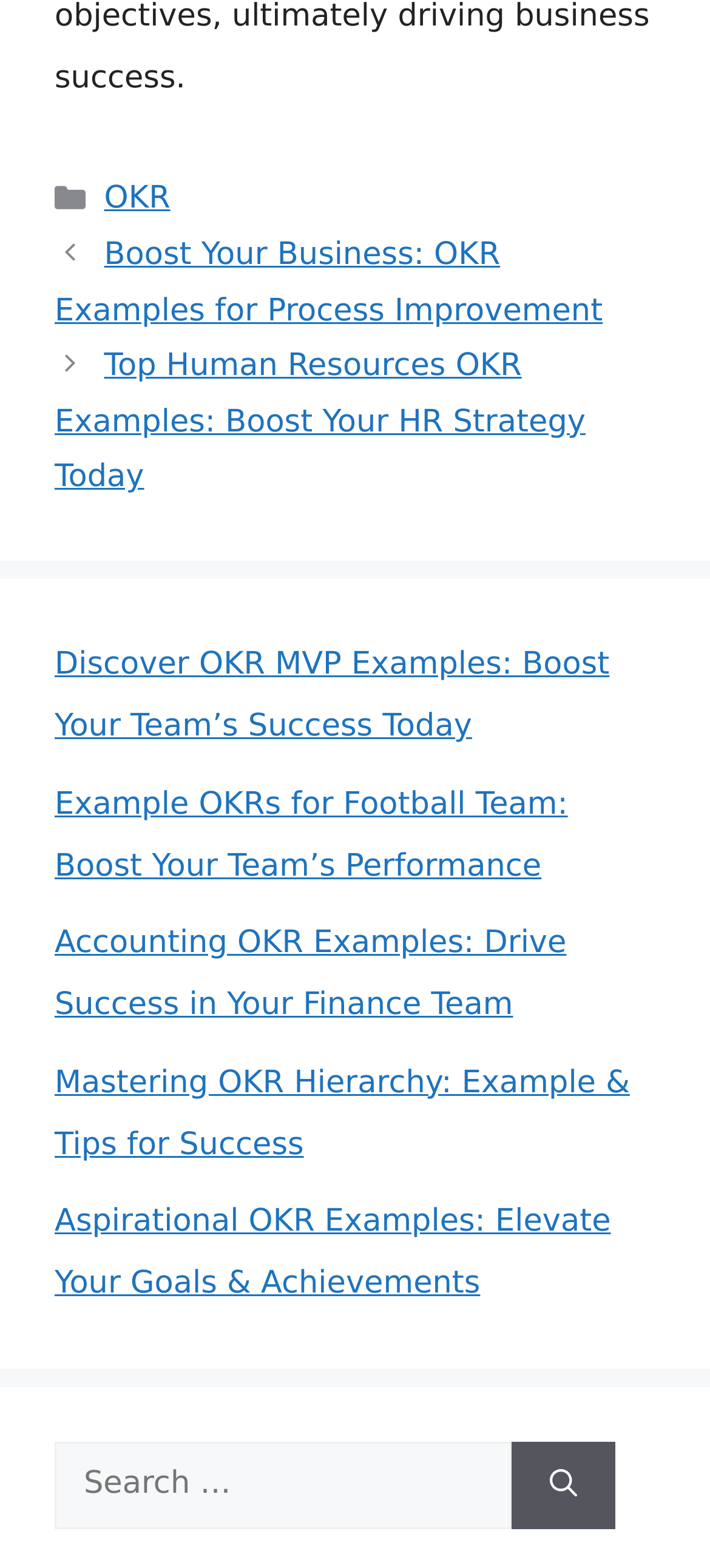Kindly respond to the following question with a single word or a brief phrase: 
What is the category of the first post?

OKR